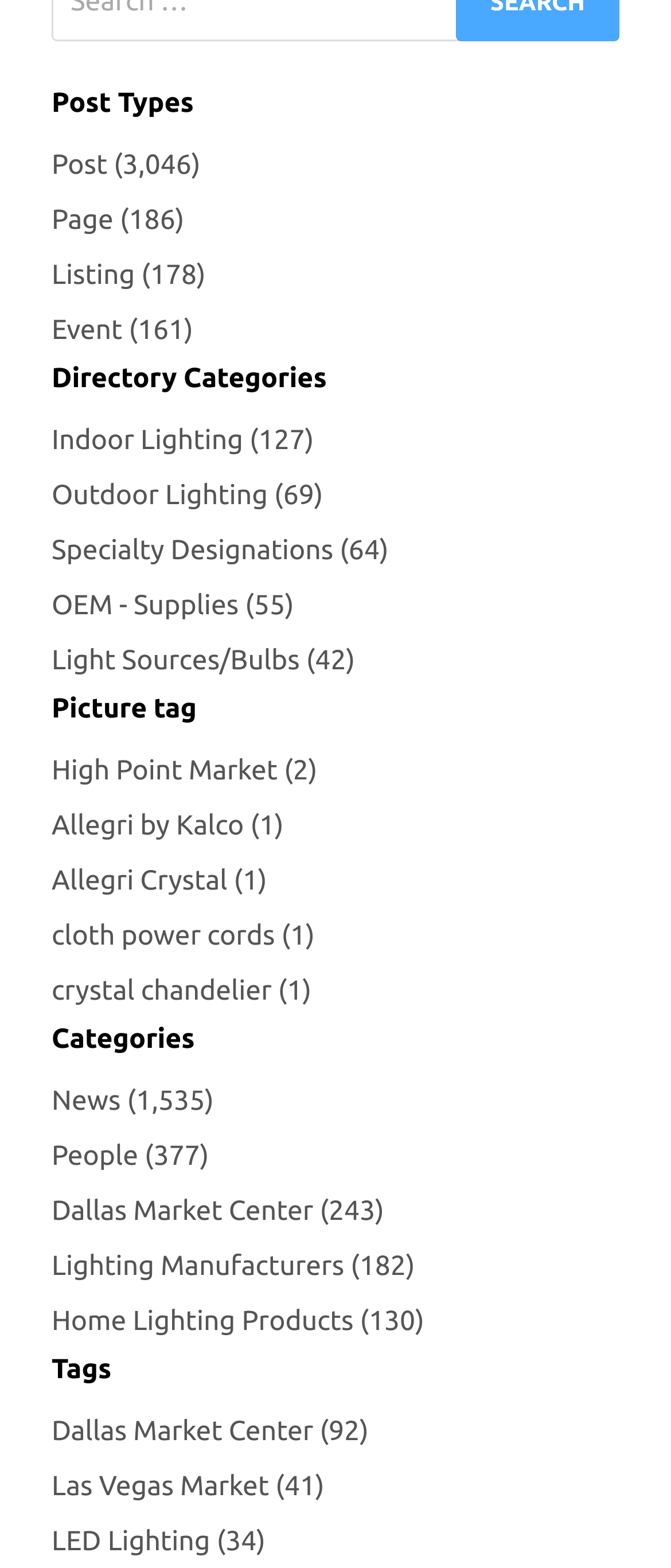Identify the bounding box coordinates for the element you need to click to achieve the following task: "View post types". Provide the bounding box coordinates as four float numbers between 0 and 1, in the form [left, top, right, bottom].

[0.077, 0.09, 0.299, 0.12]